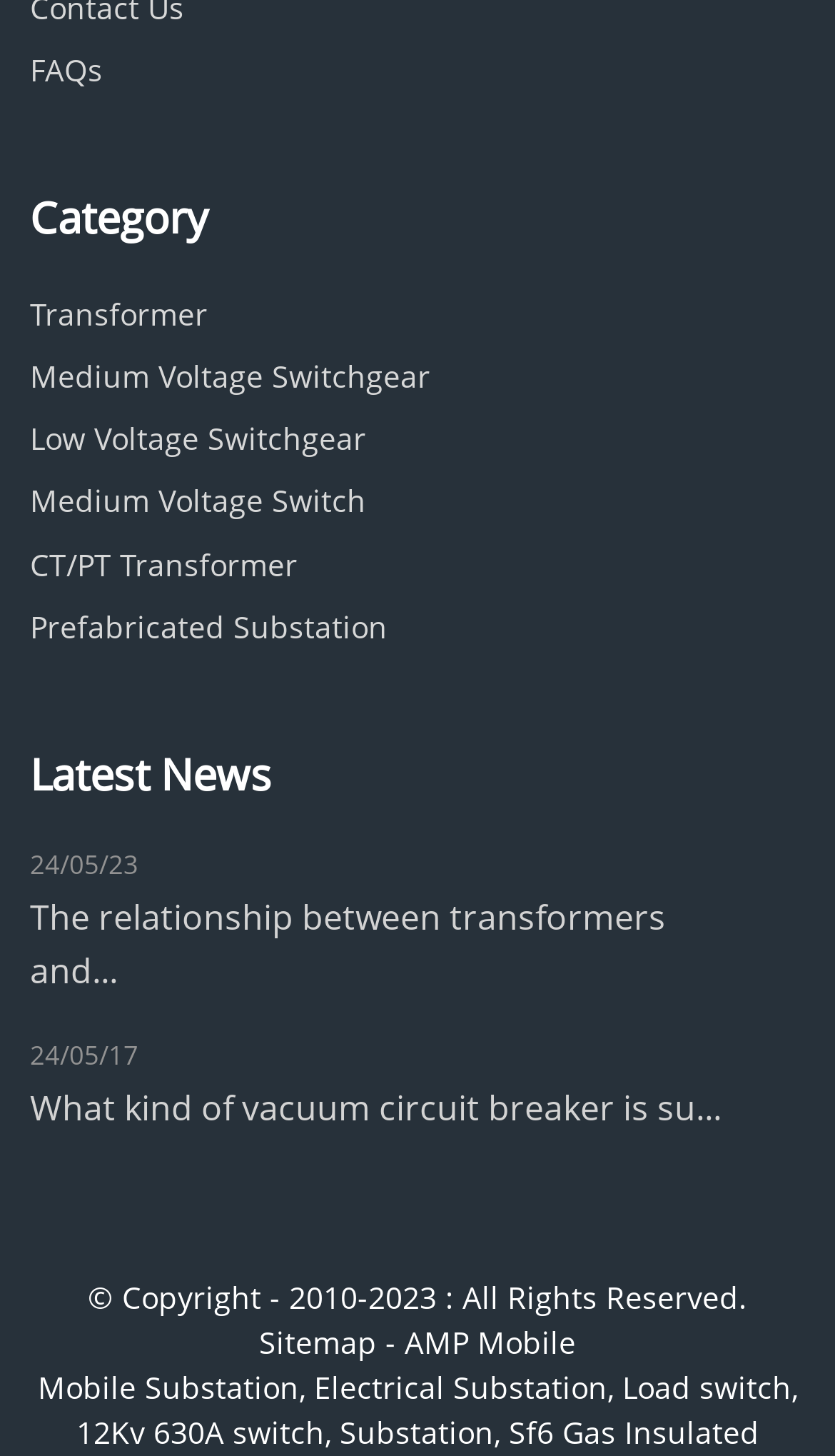Answer the question in one word or a short phrase:
How many news articles are listed?

3